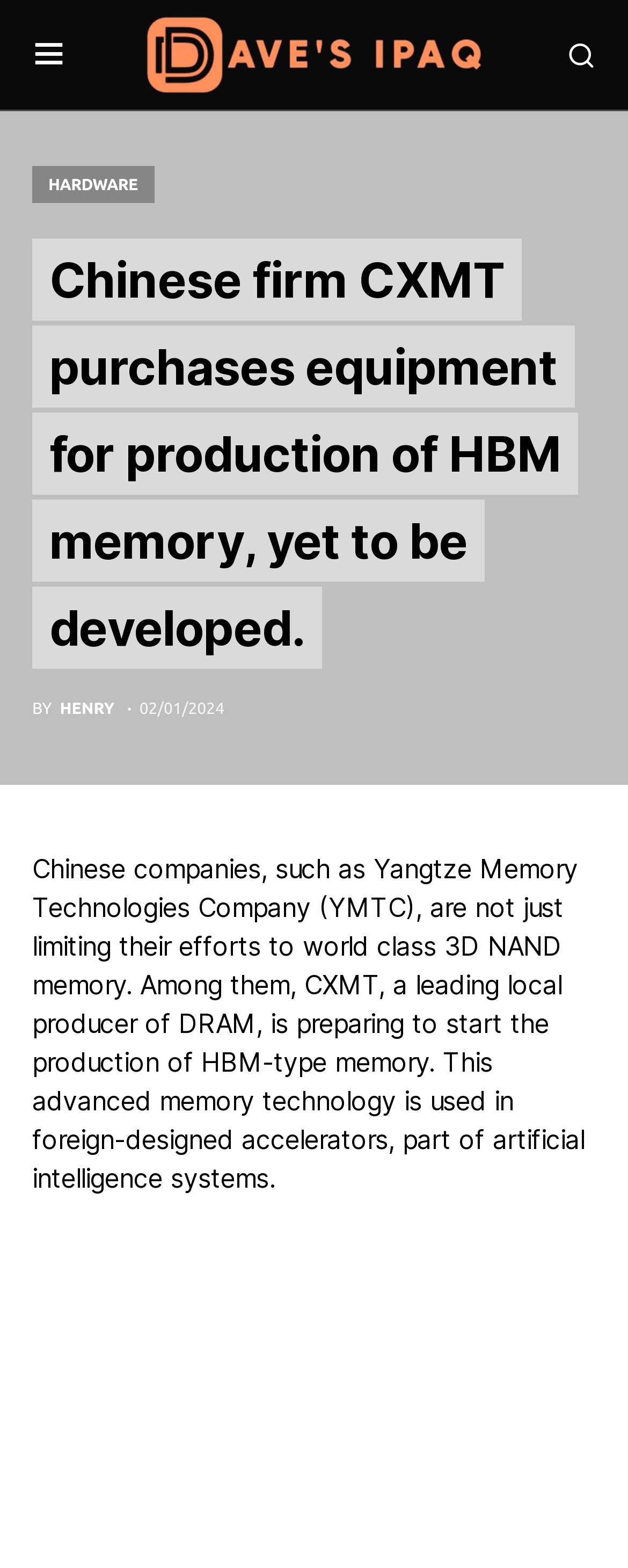Who wrote the article?
Provide a short answer using one word or a brief phrase based on the image.

Henry